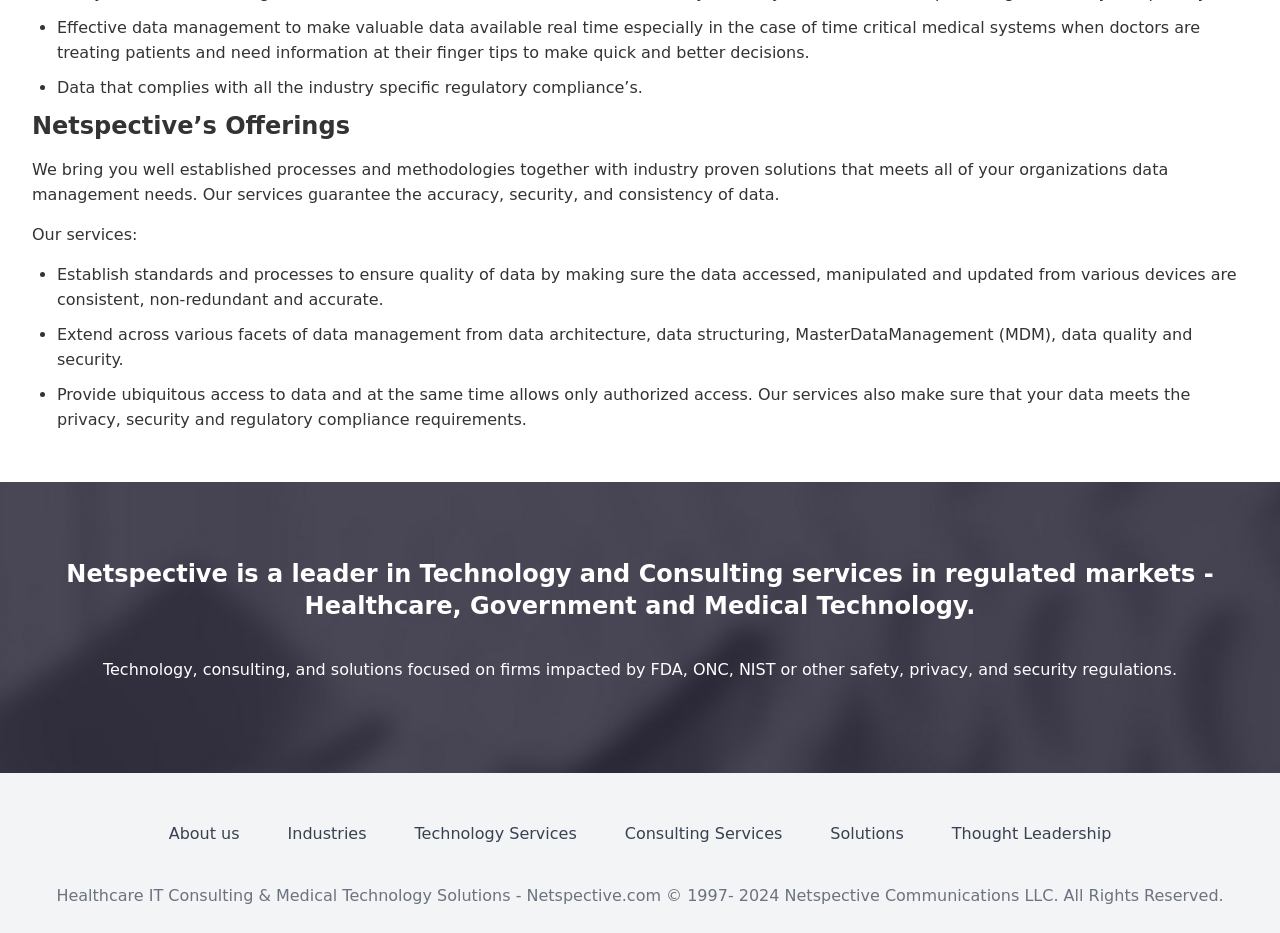Given the description of the UI element: "Solutions", predict the bounding box coordinates in the form of [left, top, right, bottom], with each value being a float between 0 and 1.

[0.63, 0.883, 0.725, 0.904]